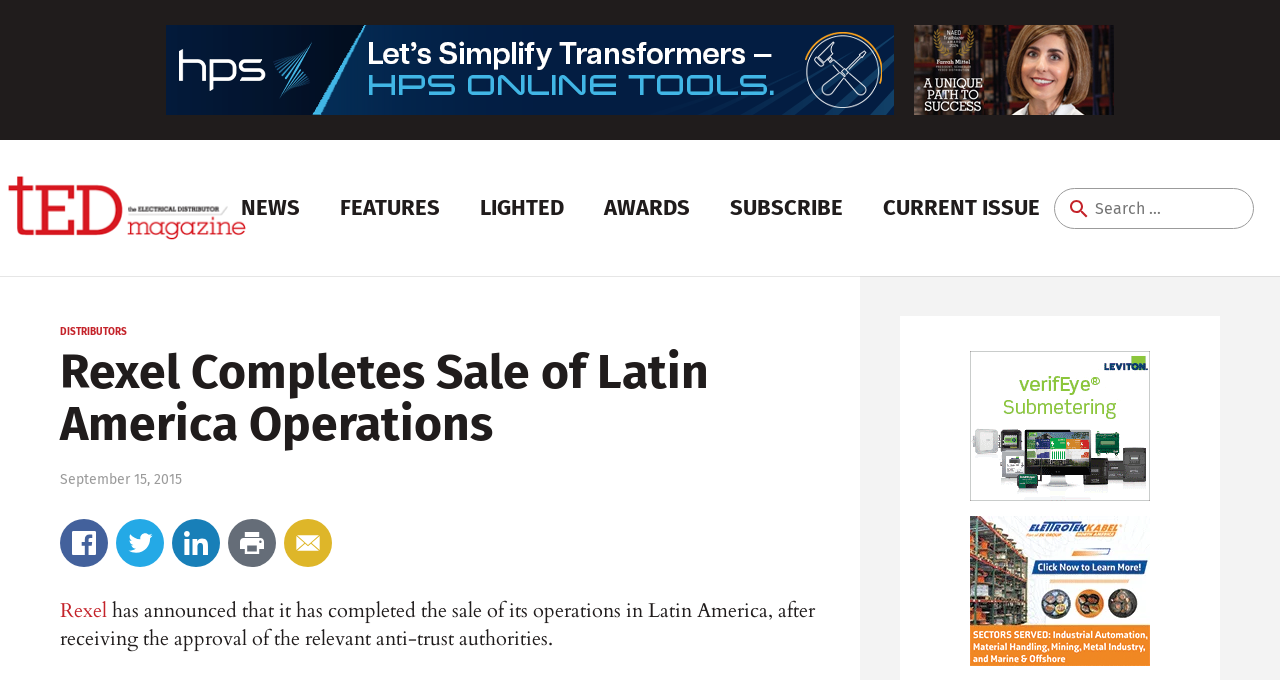Answer the following query with a single word or phrase:
What is the company mentioned in the news article?

Rexel